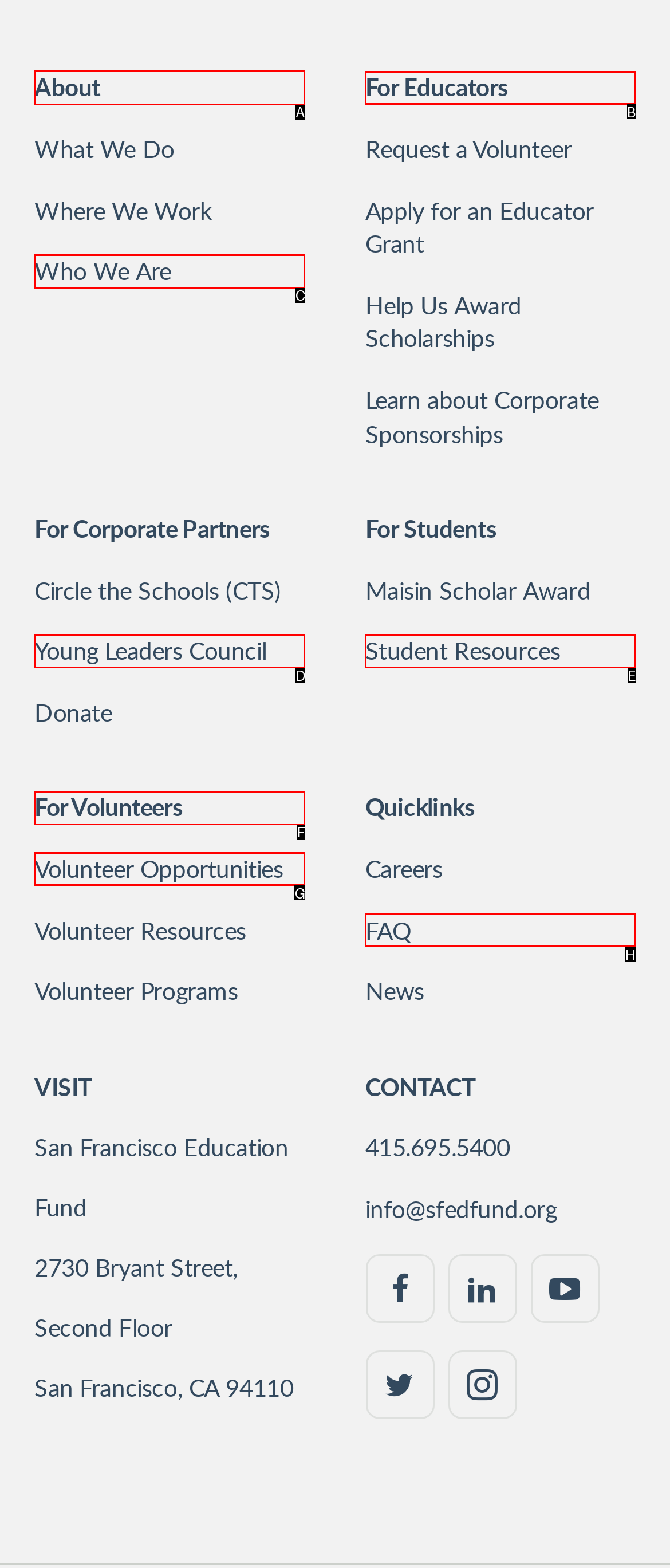Determine which option should be clicked to carry out this task: Learn about the organization
State the letter of the correct choice from the provided options.

A